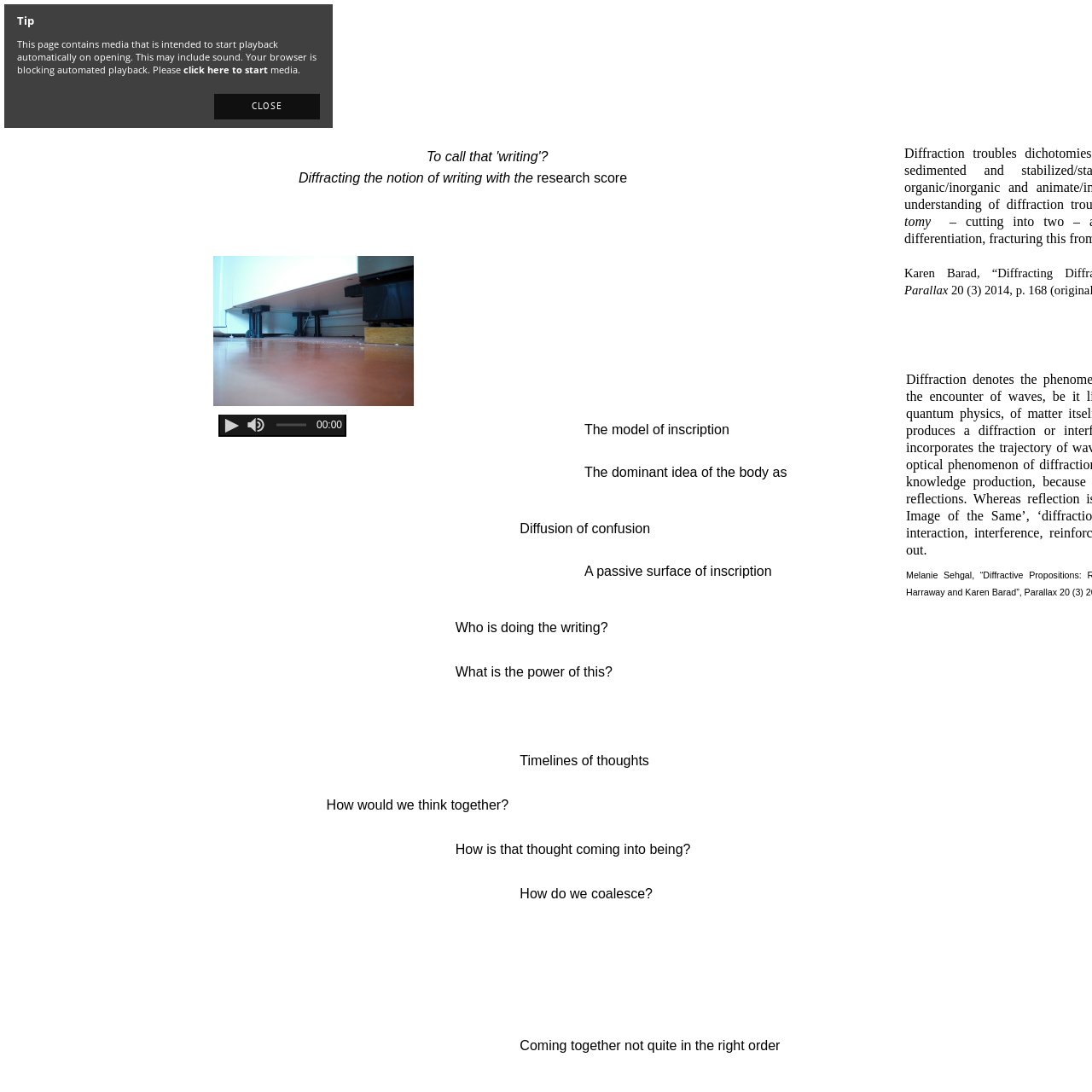Compose a thorough description of the image encased in the red perimeter.

The image features a stylized graphic icon representing a "video player." This icon is part of a user interface designed for a webpage titled "To call that 'writing'? by Joa Hug." The context suggests it is associated with media that may include audio-visual content meant to enhance the reading experience. The surrounding text indicates that playback might start automatically upon opening the page, though user interaction may be required to enable it. This adds a functional element to the image, making it integral to the user’s ability to engage with the multimedia aspects of the content.